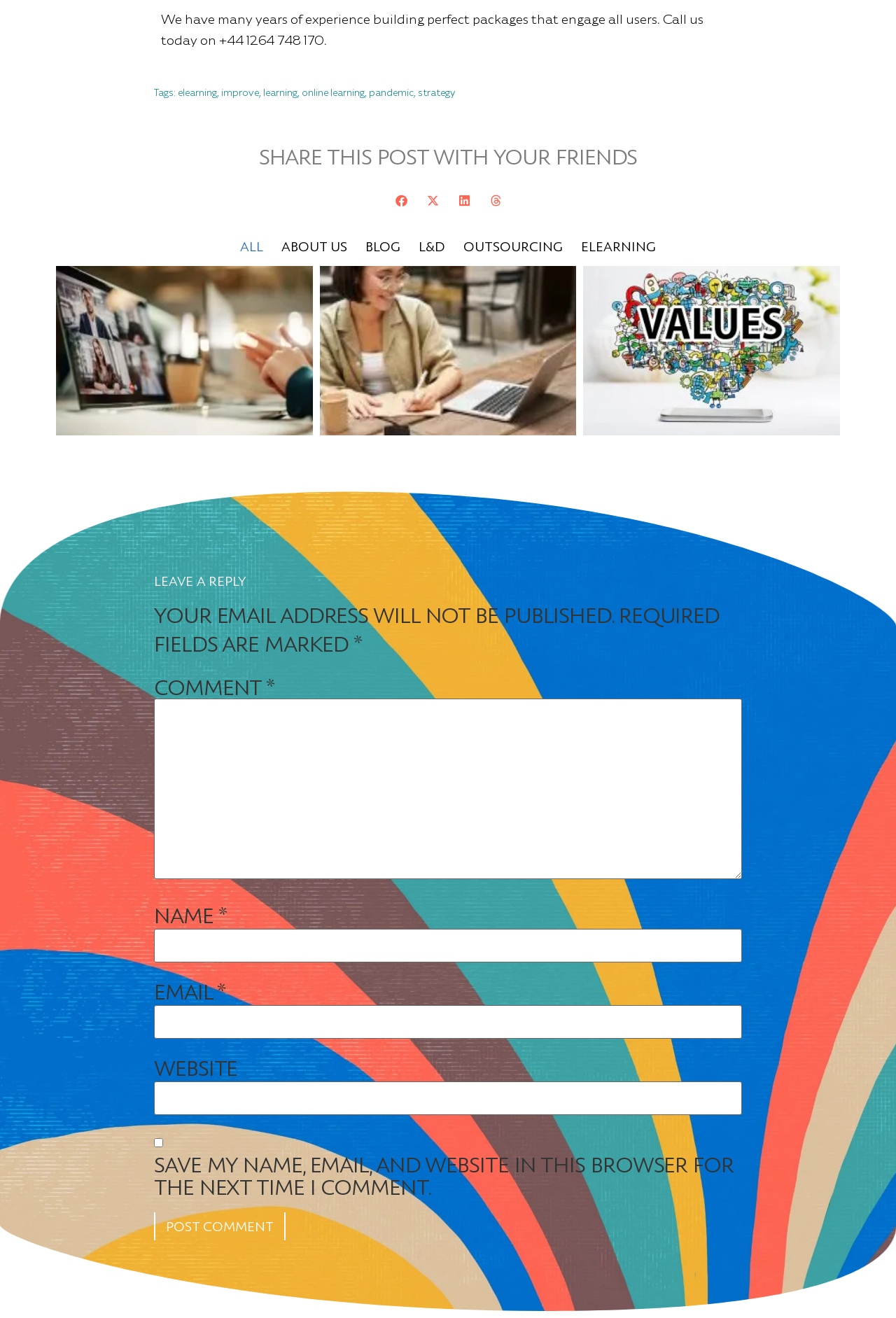Using the description: "About us", identify the bounding box of the corresponding UI element in the screenshot.

[0.308, 0.177, 0.394, 0.197]